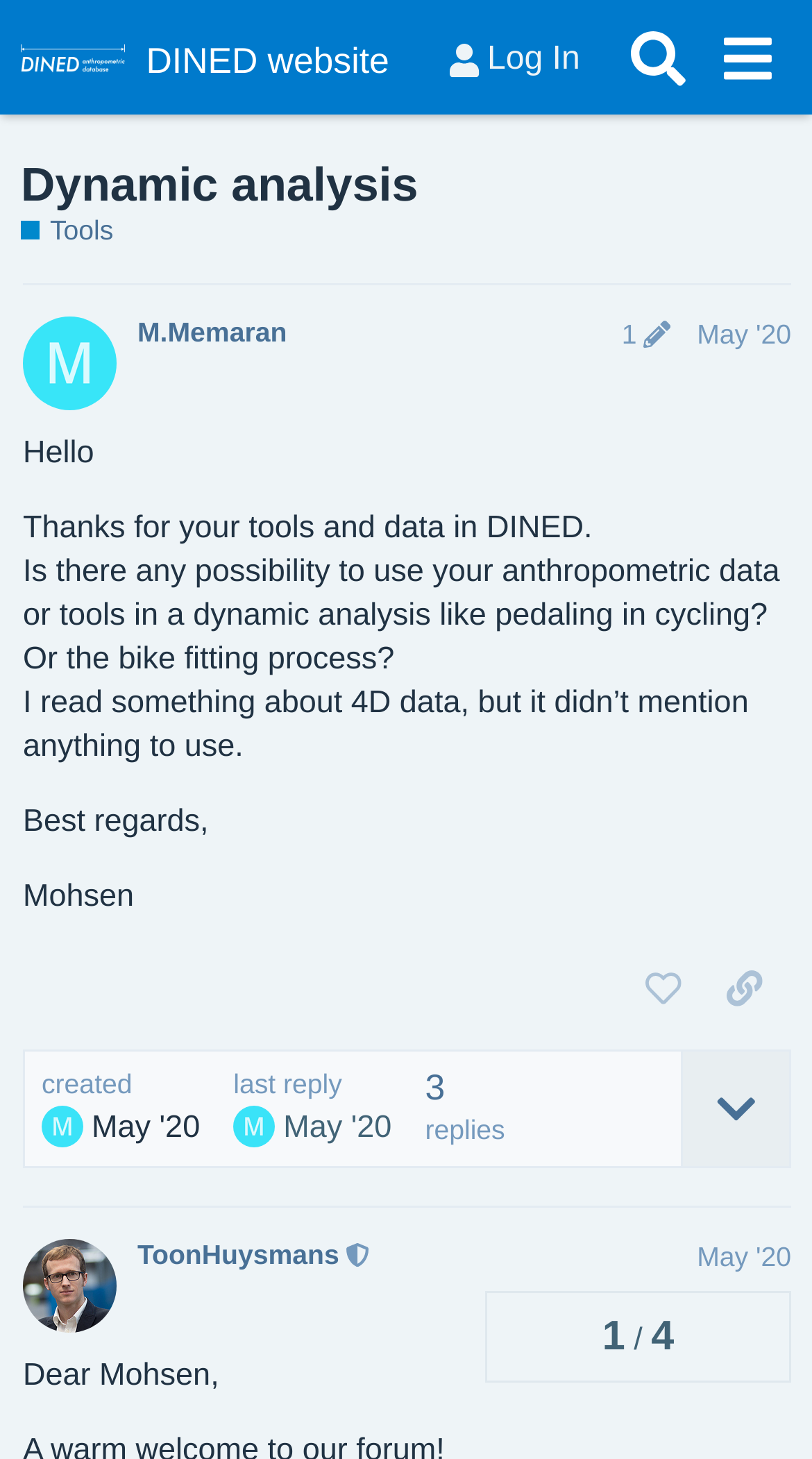Based on the image, give a detailed response to the question: How many replies are there to this post?

I found the answer by looking at the StaticText element 'replies' which is associated with a value of 1. This indicates that there is only one reply to this post.